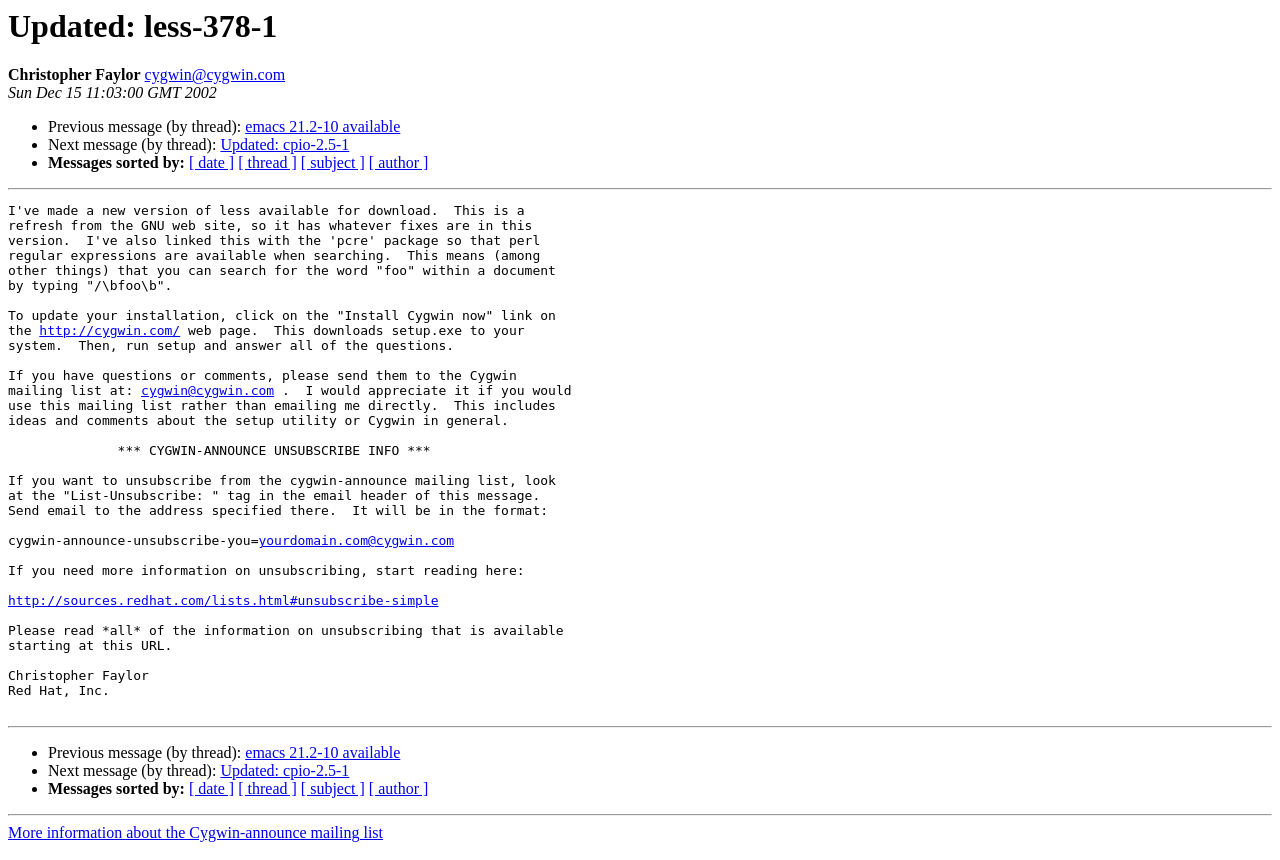Explain in detail what is displayed on the webpage.

This webpage appears to be an archived email message or a forum post. At the top, there is a heading that reads "Updated: less-378-1" and is focused. Below the heading, there is a line of text that displays the author's name, "Christopher Faylor", and their email address, "cygwin@cygwin.com". 

Next to the author's information, there is a timestamp that reads "Sun Dec 15 11:03:00 GMT 2002". 

Below the timestamp, there are three bullet points with links to previous and next messages in a thread, as well as a link to sort messages by date, thread, subject, or author. 

The main content of the webpage is a message from Christopher Faylor, announcing the availability of a new version of the "less" package for download. The message explains that this version includes fixes from the GNU website and is linked with the "pcre" package, allowing for perl regular expressions when searching. The message provides instructions on how to update the installation and includes a link to the Cygwin website.

The message also includes information about the Cygwin mailing list, including how to unsubscribe and a link to more information on unsubscribing. 

At the bottom of the webpage, there are three horizontal separators, each followed by the same set of bullet points and links as seen above the main content. Finally, there is a link to more information about the Cygwin-announce mailing list.